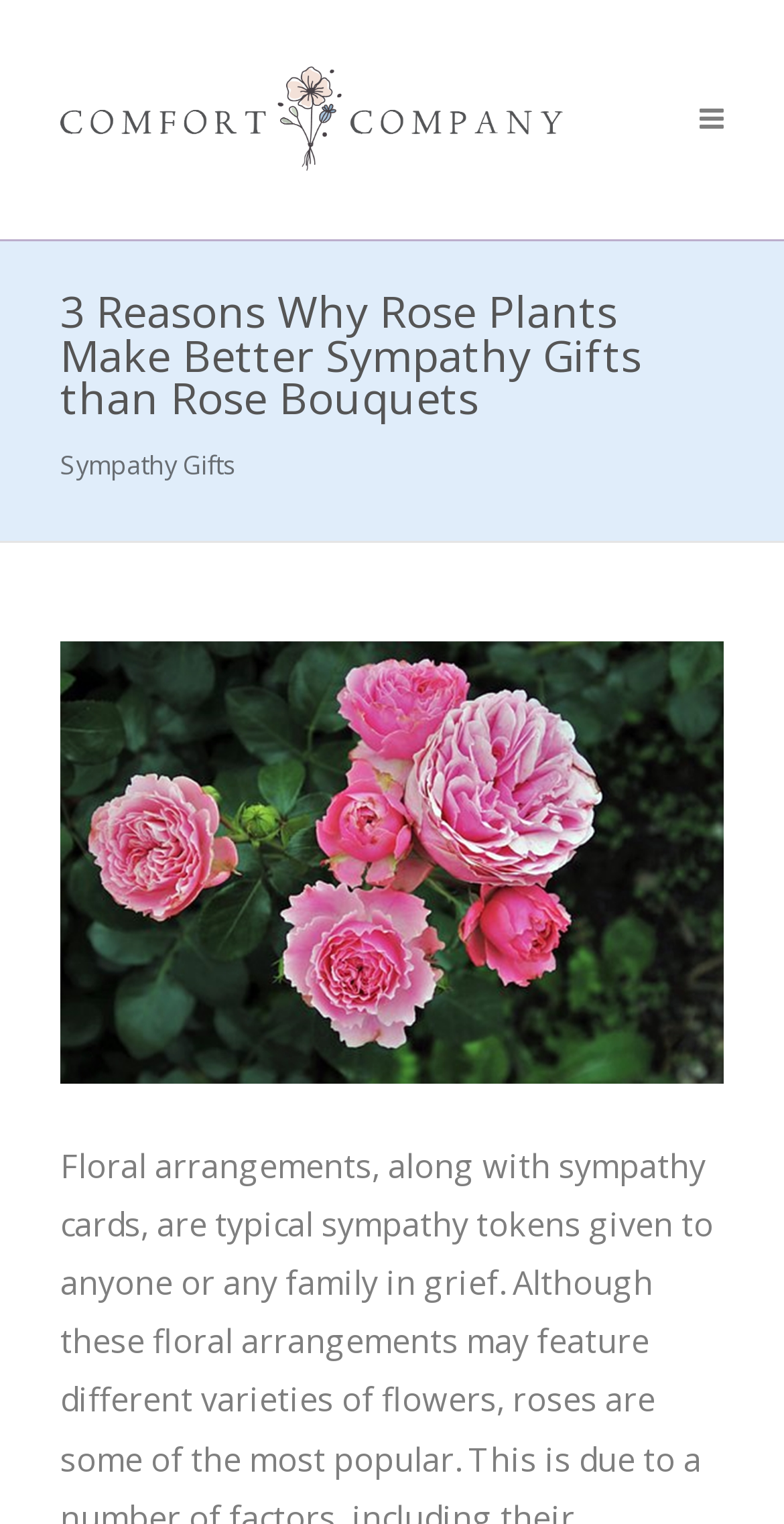Find the bounding box coordinates of the UI element according to this description: "alt="The Comfort Company Blog"".

[0.077, 0.043, 0.718, 0.113]